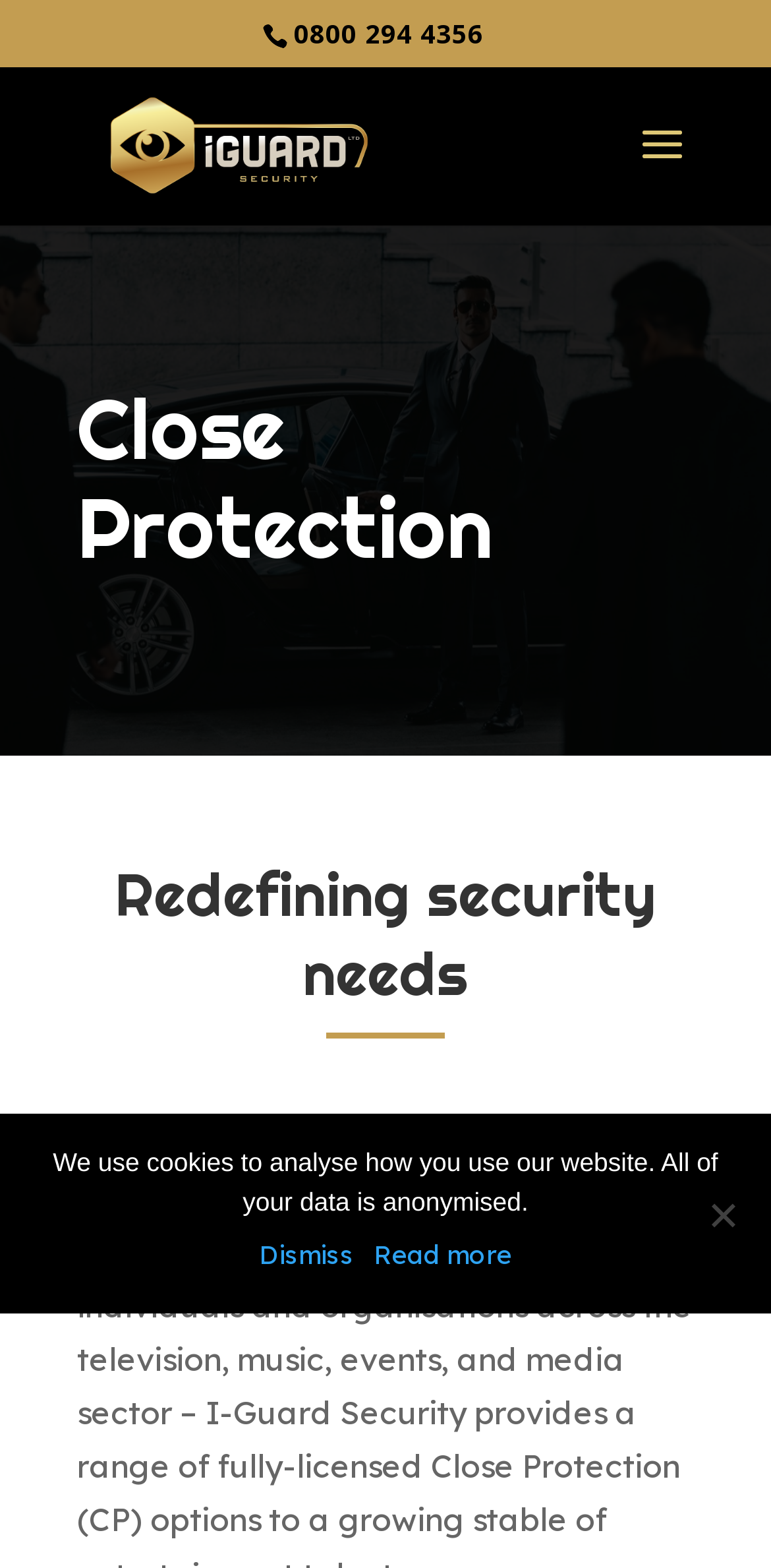What is the name of the company?
Using the image, respond with a single word or phrase.

i-Guard Security